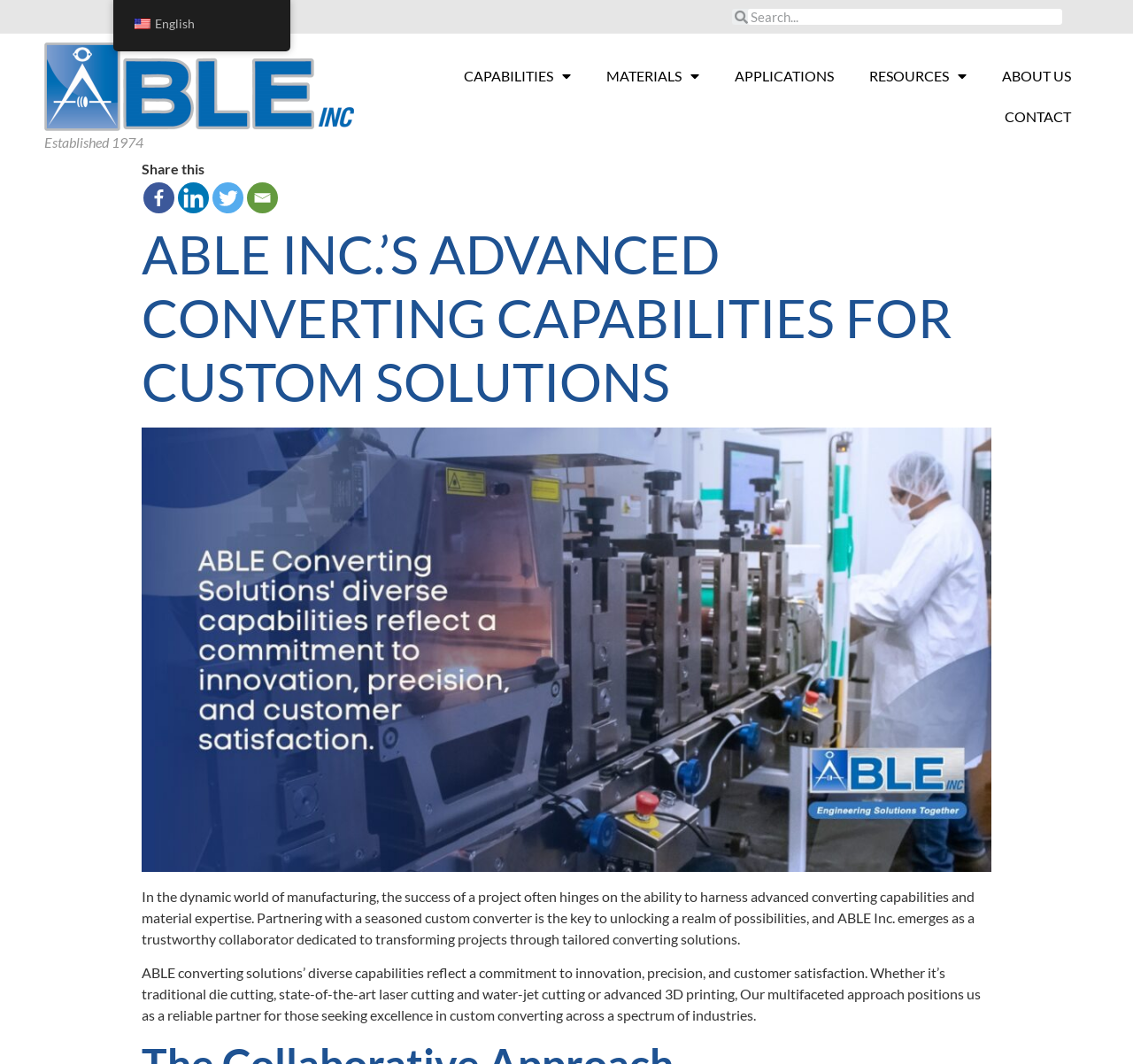Please provide the bounding box coordinates for the UI element as described: "alt="able inc logo"". The coordinates must be four floats between 0 and 1, represented as [left, top, right, bottom].

[0.039, 0.04, 0.312, 0.123]